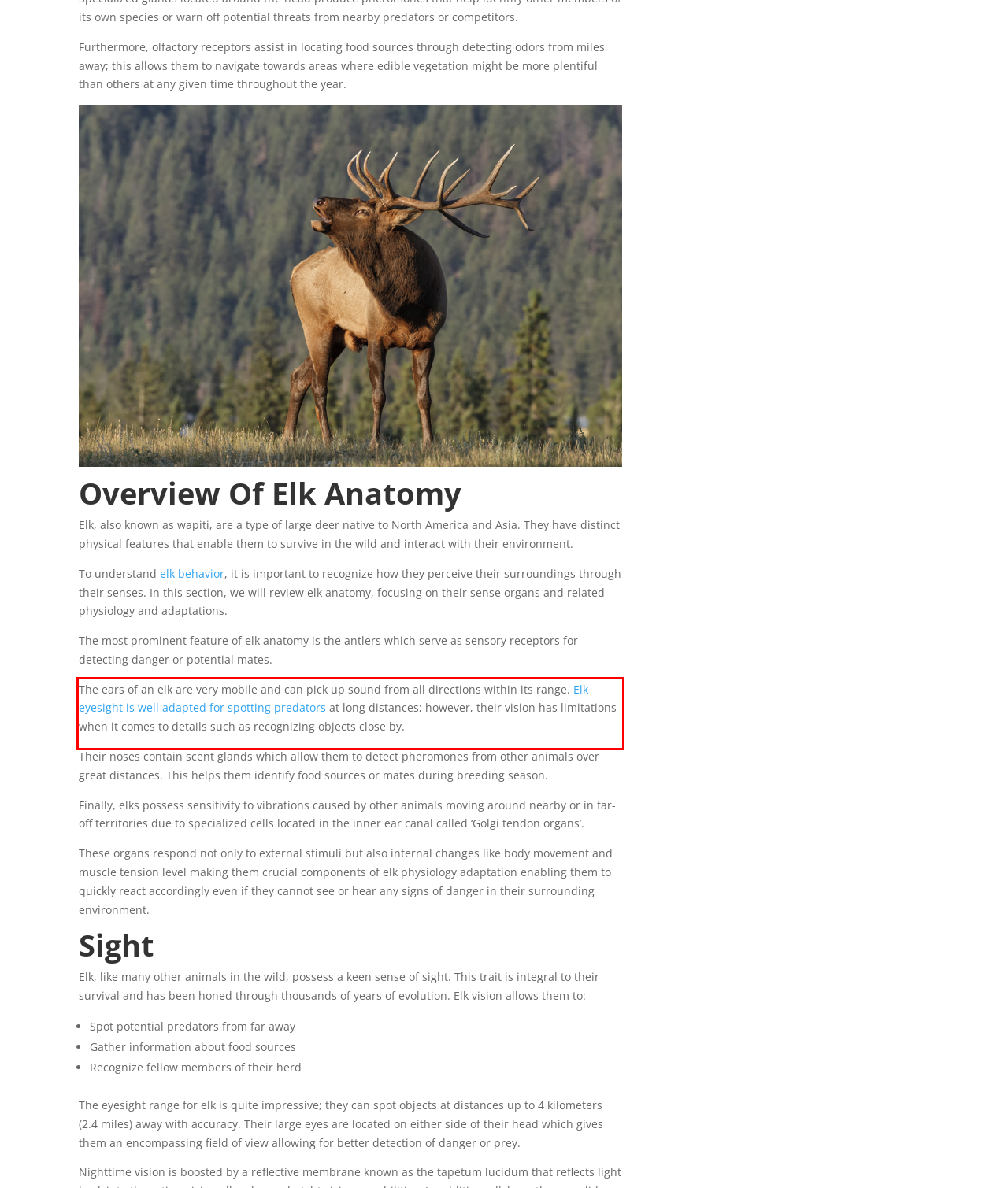Given a screenshot of a webpage with a red bounding box, extract the text content from the UI element inside the red bounding box.

The ears of an elk are very mobile and can pick up sound from all directions within its range. Elk eyesight is well adapted for spotting predators at long distances; however, their vision has limitations when it comes to details such as recognizing objects close by.